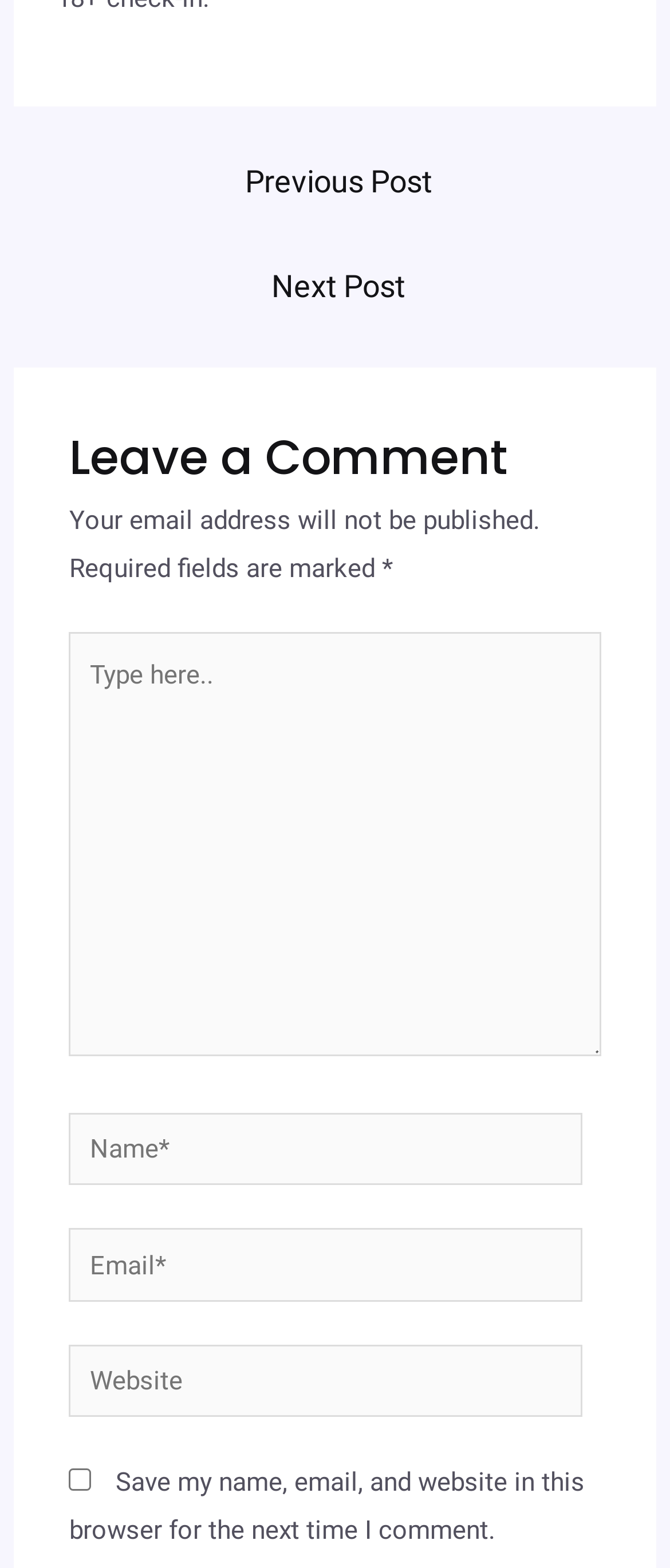Using the details from the image, please elaborate on the following question: How many text fields are required in the comment form?

The comment form has four text fields: Name, Email, Website, and the comment box. The Name and Email fields are marked with an asterisk (*) indicating they are required, and the comment box has a placeholder text 'Type here..' and is also required. The Website field is not required.